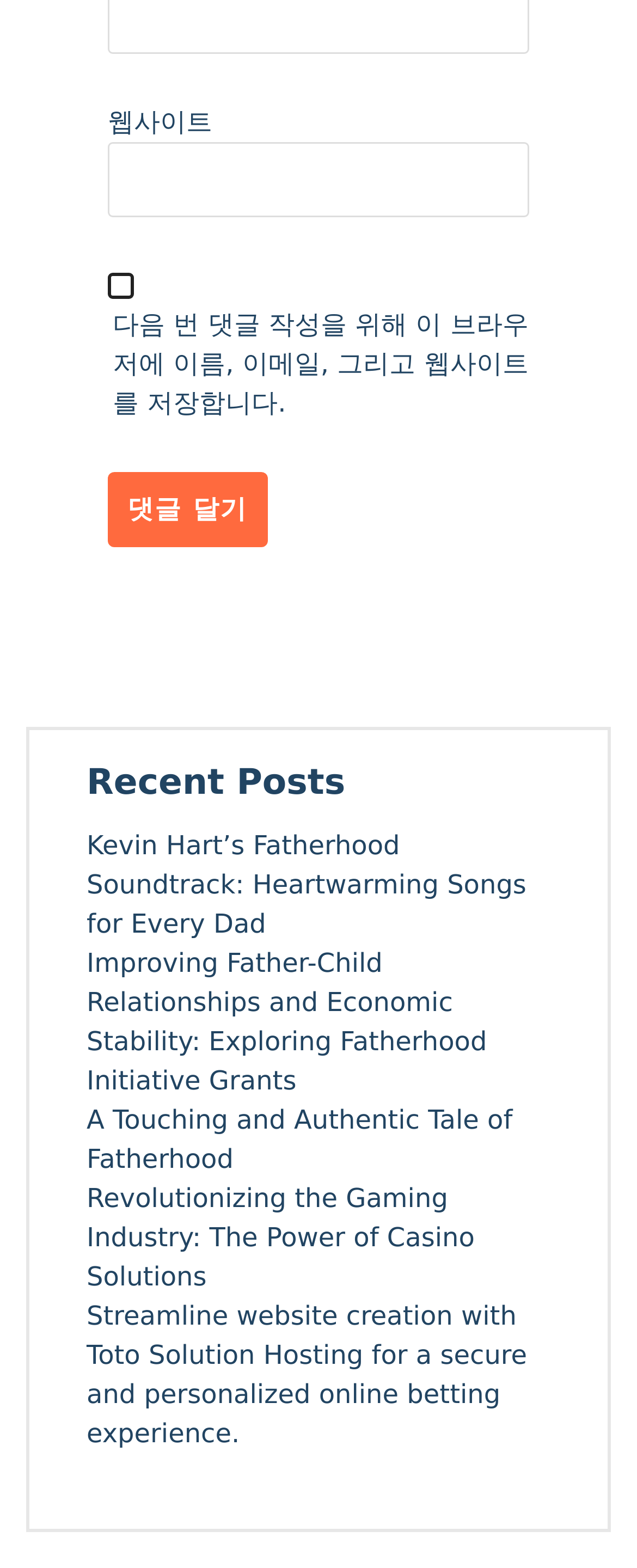What is the text on the button?
Refer to the image and provide a concise answer in one word or phrase.

댓글 달기